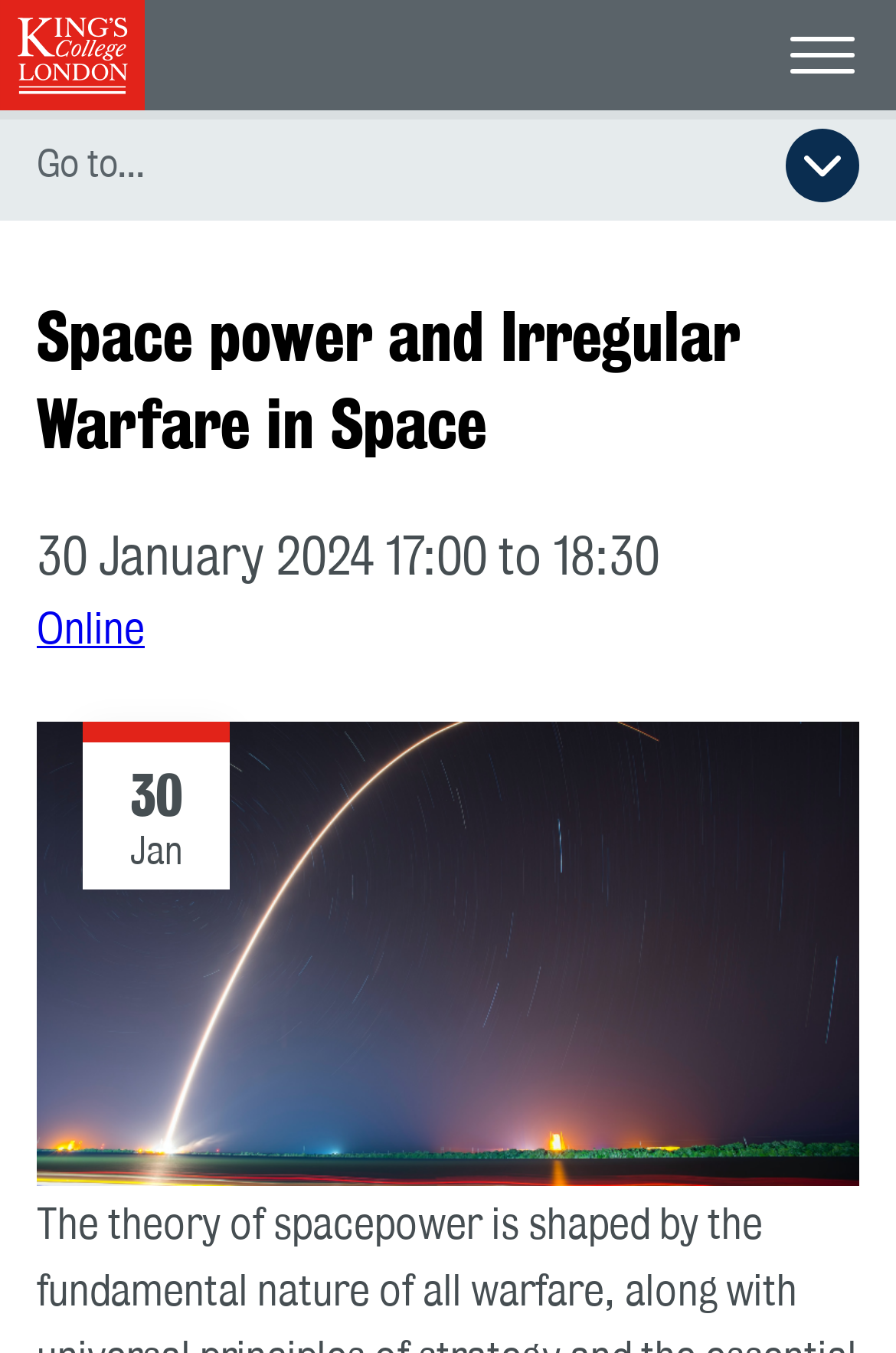Detail the webpage's structure and highlights in your description.

The webpage appears to be an event page for a presentation by Dr. John Klein on the theory of space power, followed by a Q&A session. At the top left corner, there is an image of the King's College London logo. On the top right corner, there is a button to open the navigation menu. Below the logo, there is another button to open the secondary navigation menu, which spans the entire width of the page.

The main content of the page is headed by a title "Space power and Irregular Warfare in Space" in a prominent font. Below the title, there is a time element indicating the event date and time, "30 January 2024 17:00 to 18:30". Next to the time element, there is a link labeled "Online", suggesting that the event will be held online.

The most prominent feature on the page is a large image related to the event, "Space power and Irregular Warfare in Space", which takes up most of the page's width and height.